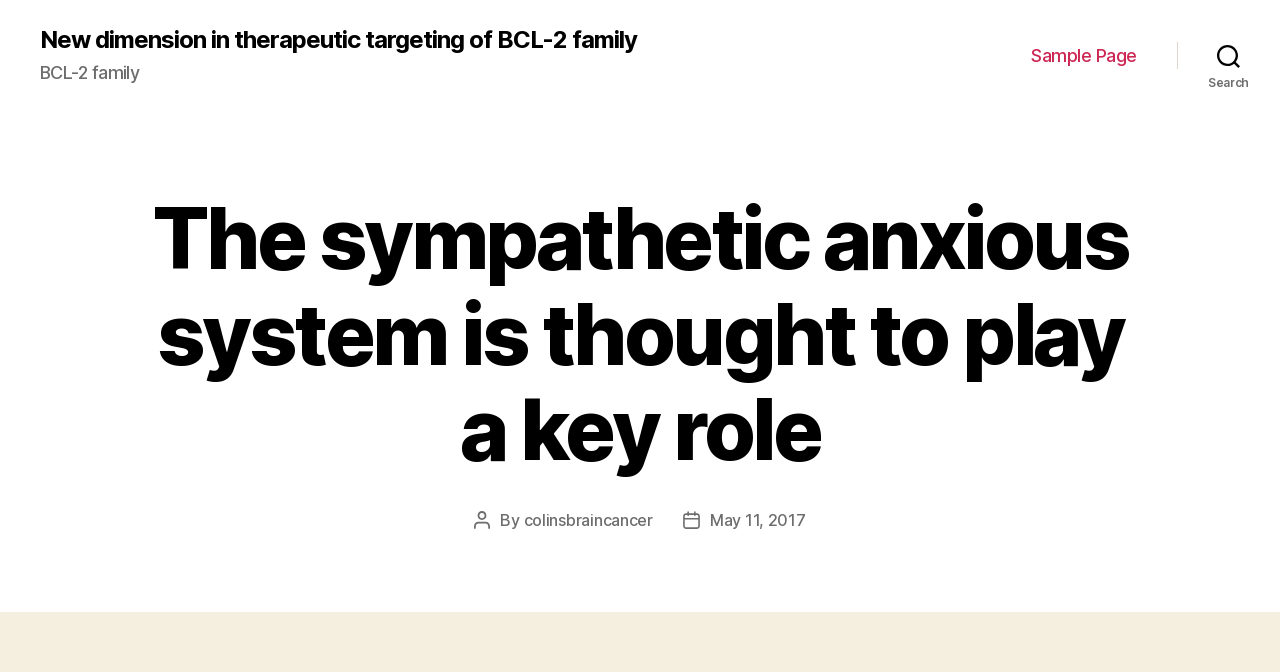Provide a brief response to the question using a single word or phrase: 
Is the search button expanded?

No